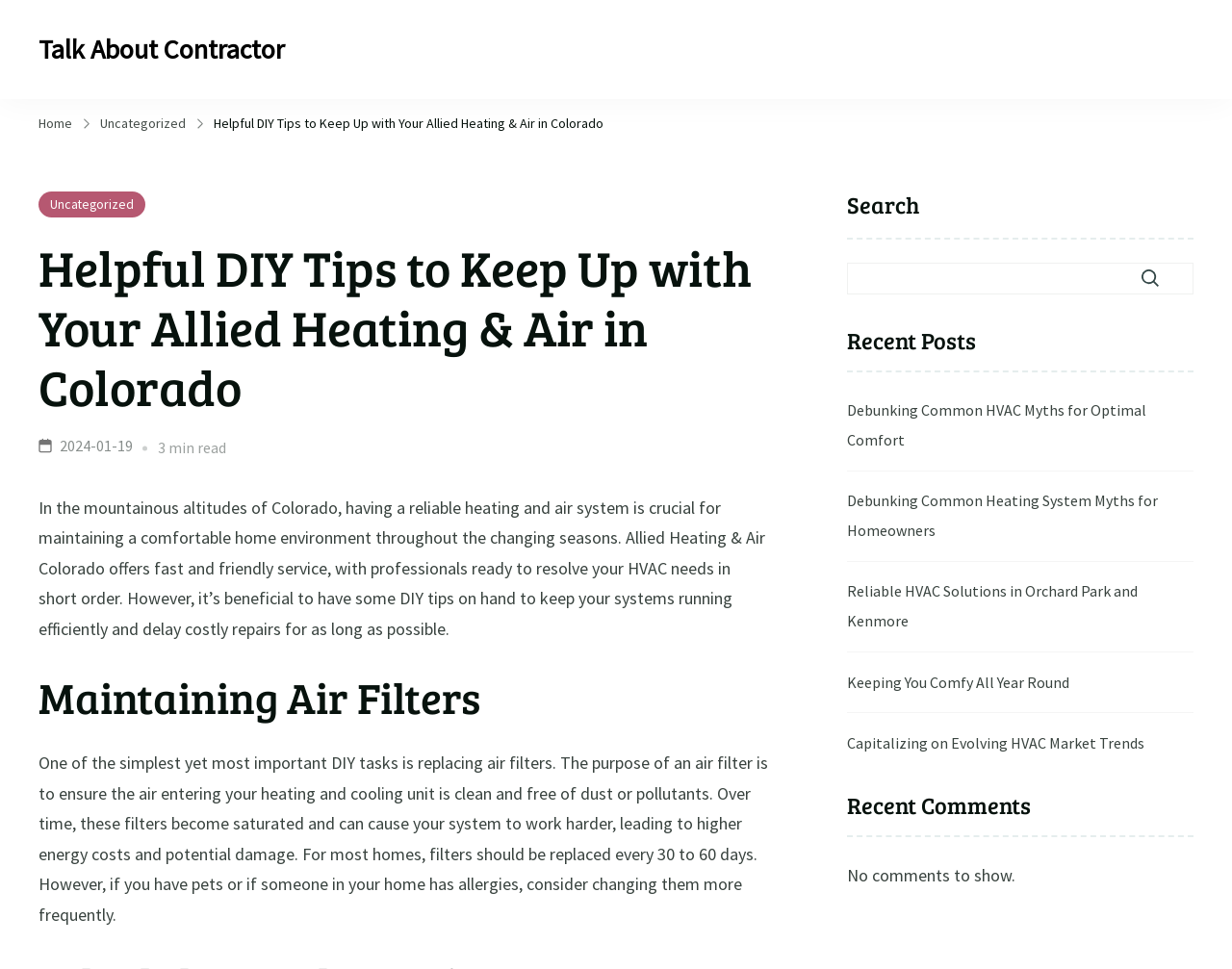Using the element description Uncategorized, predict the bounding box coordinates for the UI element. Provide the coordinates in (top-left x, top-left y, bottom-right x, bottom-right y) format with values ranging from 0 to 1.

[0.031, 0.197, 0.118, 0.225]